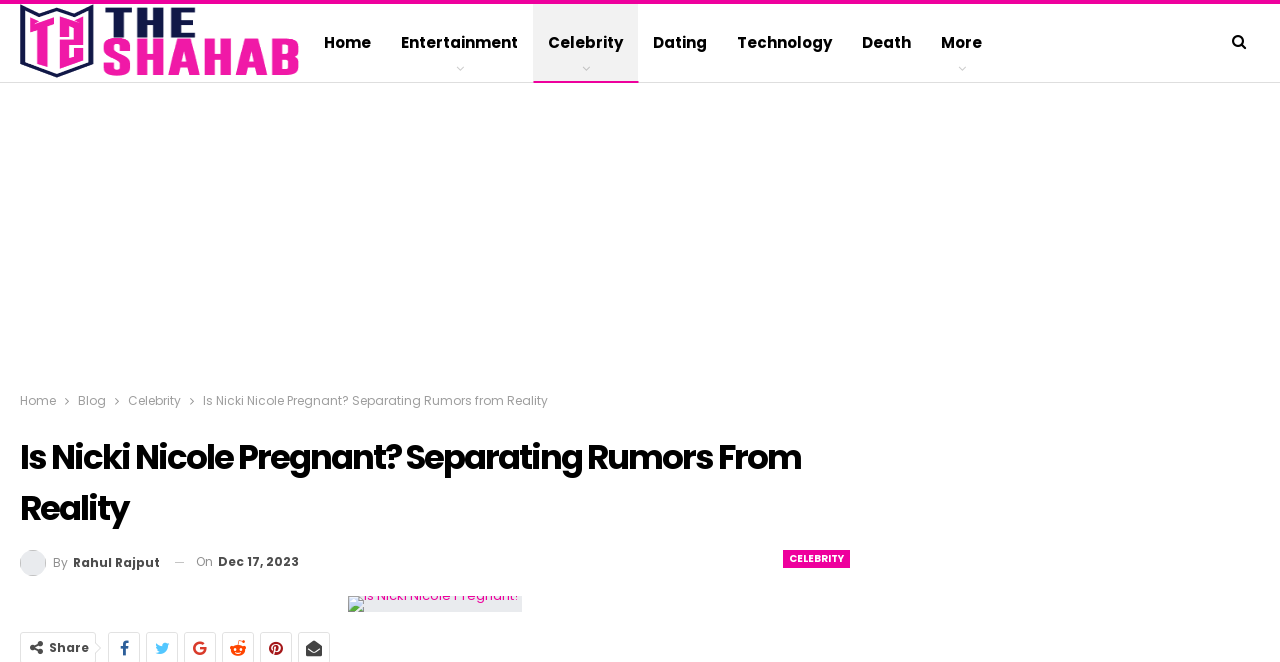Locate the UI element that matches the description alt="Is Nicki Nicole Pregnant?" in the webpage screenshot. Return the bounding box coordinates in the format (top-left x, top-left y, bottom-right x, bottom-right y), with values ranging from 0 to 1.

[0.272, 0.896, 0.408, 0.925]